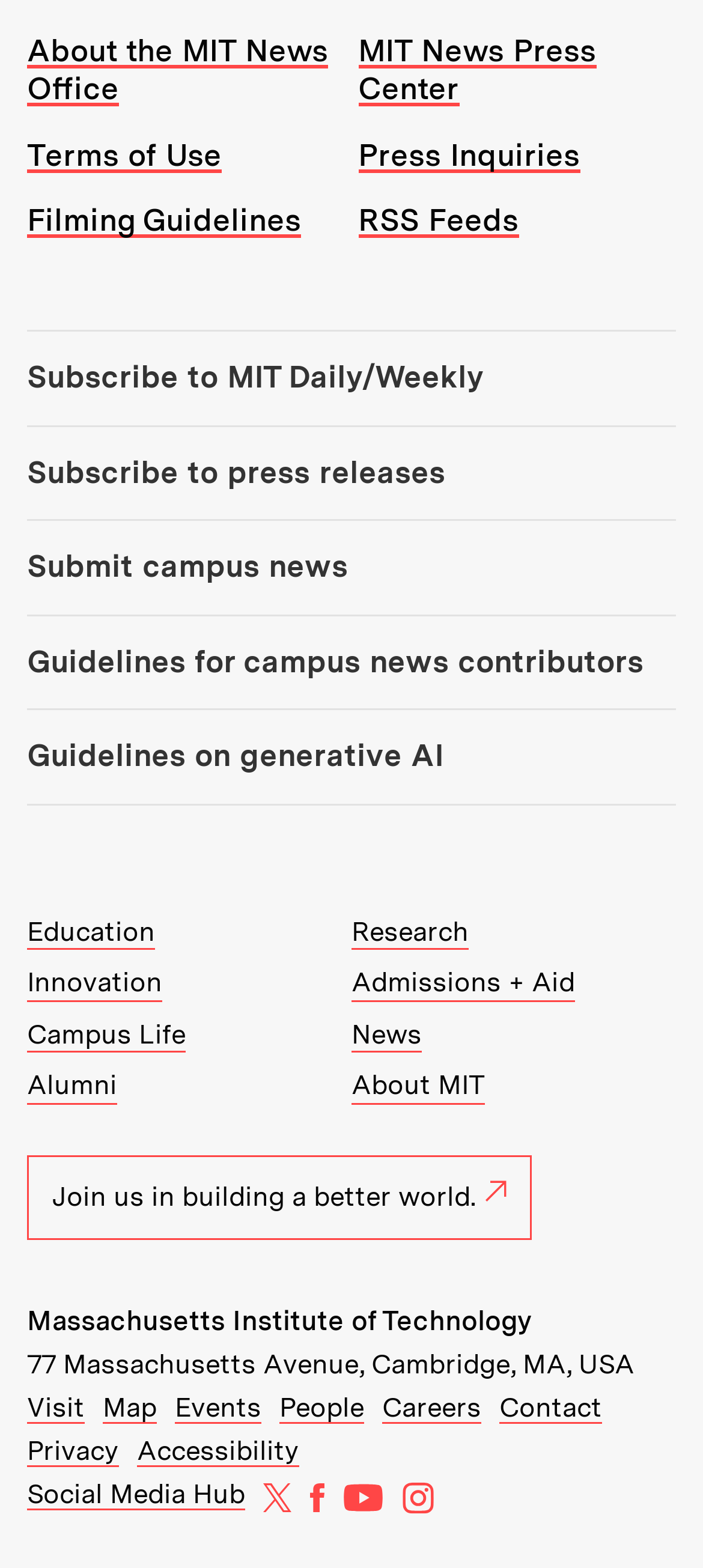Please specify the coordinates of the bounding box for the element that should be clicked to carry out this instruction: "Follow MIT on Facebook". The coordinates must be four float numbers between 0 and 1, formatted as [left, top, right, bottom].

[0.44, 0.943, 0.461, 0.964]